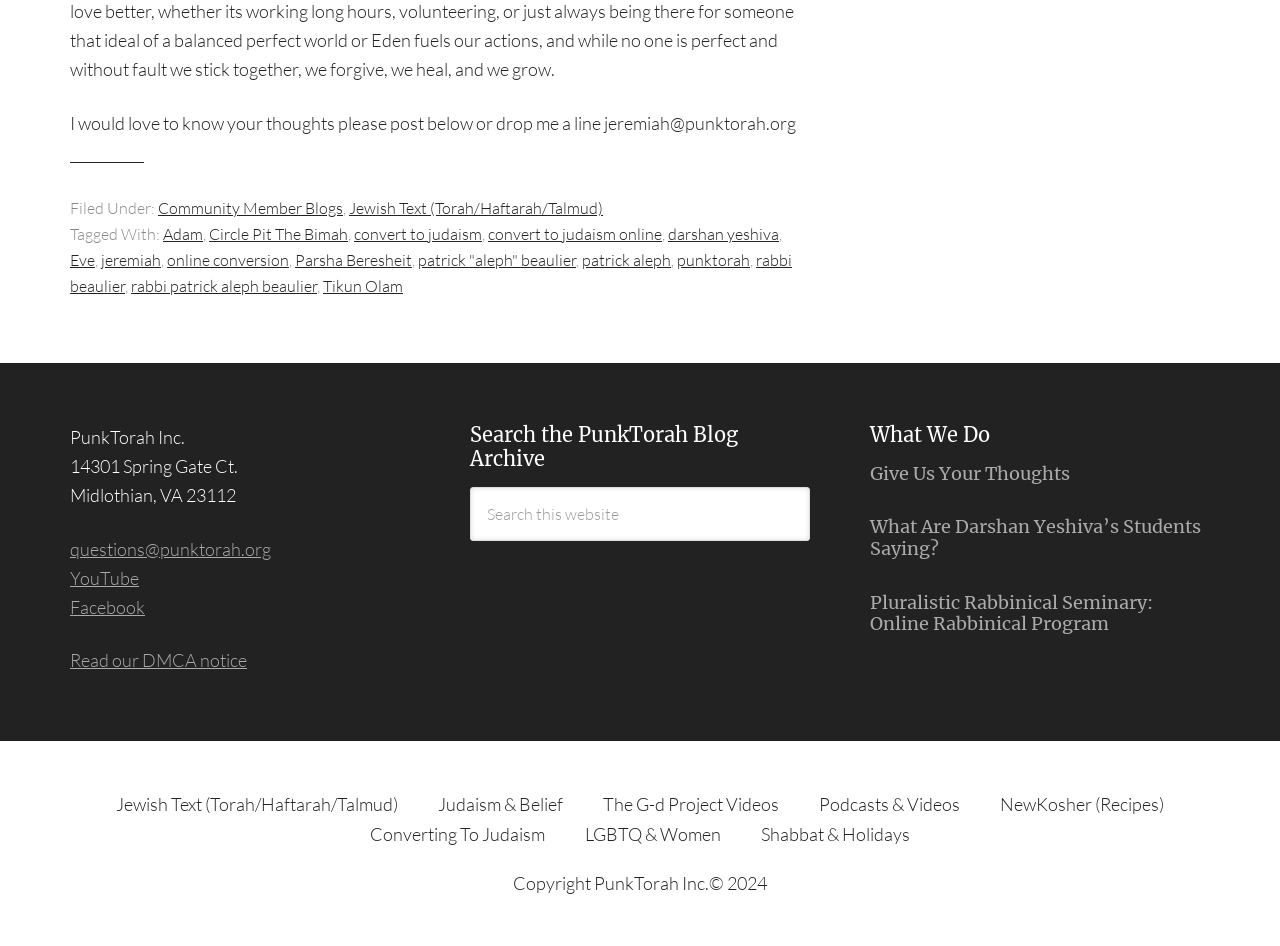How many links are there in the footer section?
Please answer the question with a detailed and comprehensive explanation.

The footer section contains 7 links, including 'questions@punktorah.org', 'YouTube', 'Facebook', 'Read our DMCA notice', and four other links related to the organization's contact information and social media presence.